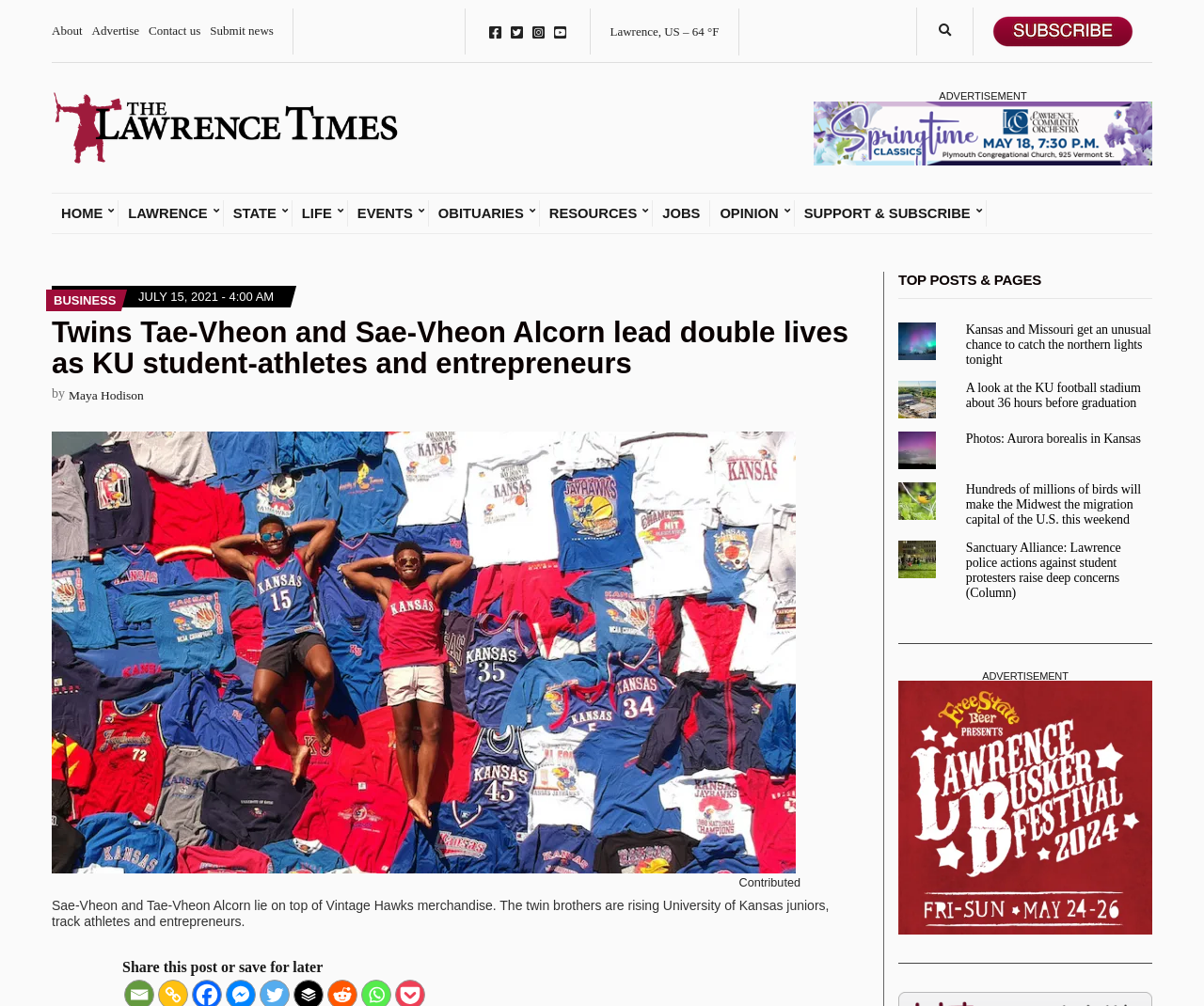For the given element description Photos: Aurora borealis in Kansas, determine the bounding box coordinates of the UI element. The coordinates should follow the format (top-left x, top-left y, bottom-right x, bottom-right y) and be within the range of 0 to 1.

[0.802, 0.429, 0.947, 0.443]